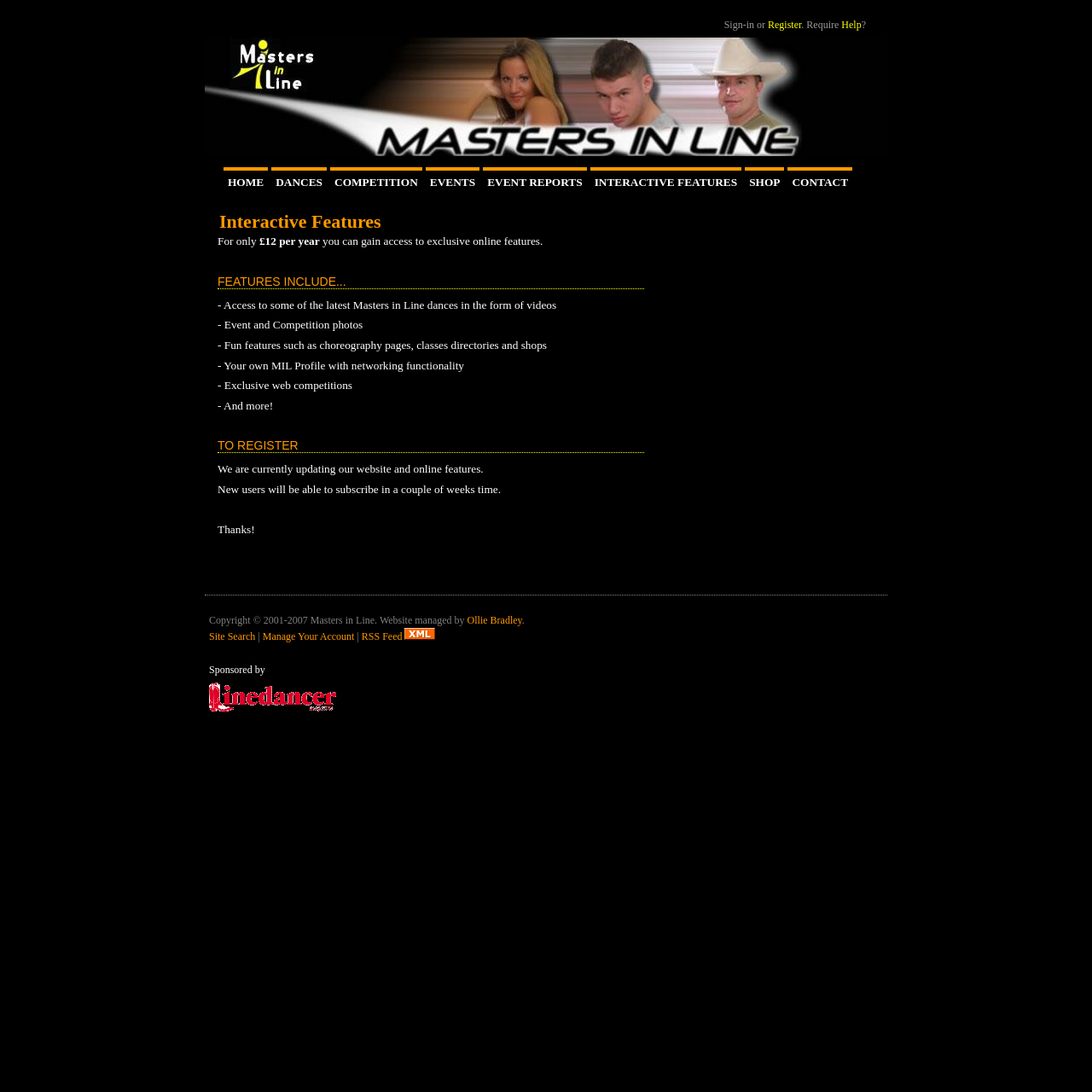What type of content can be found in the 'EVENTS' section?
Based on the screenshot, provide your answer in one word or phrase.

Event and Competition photos